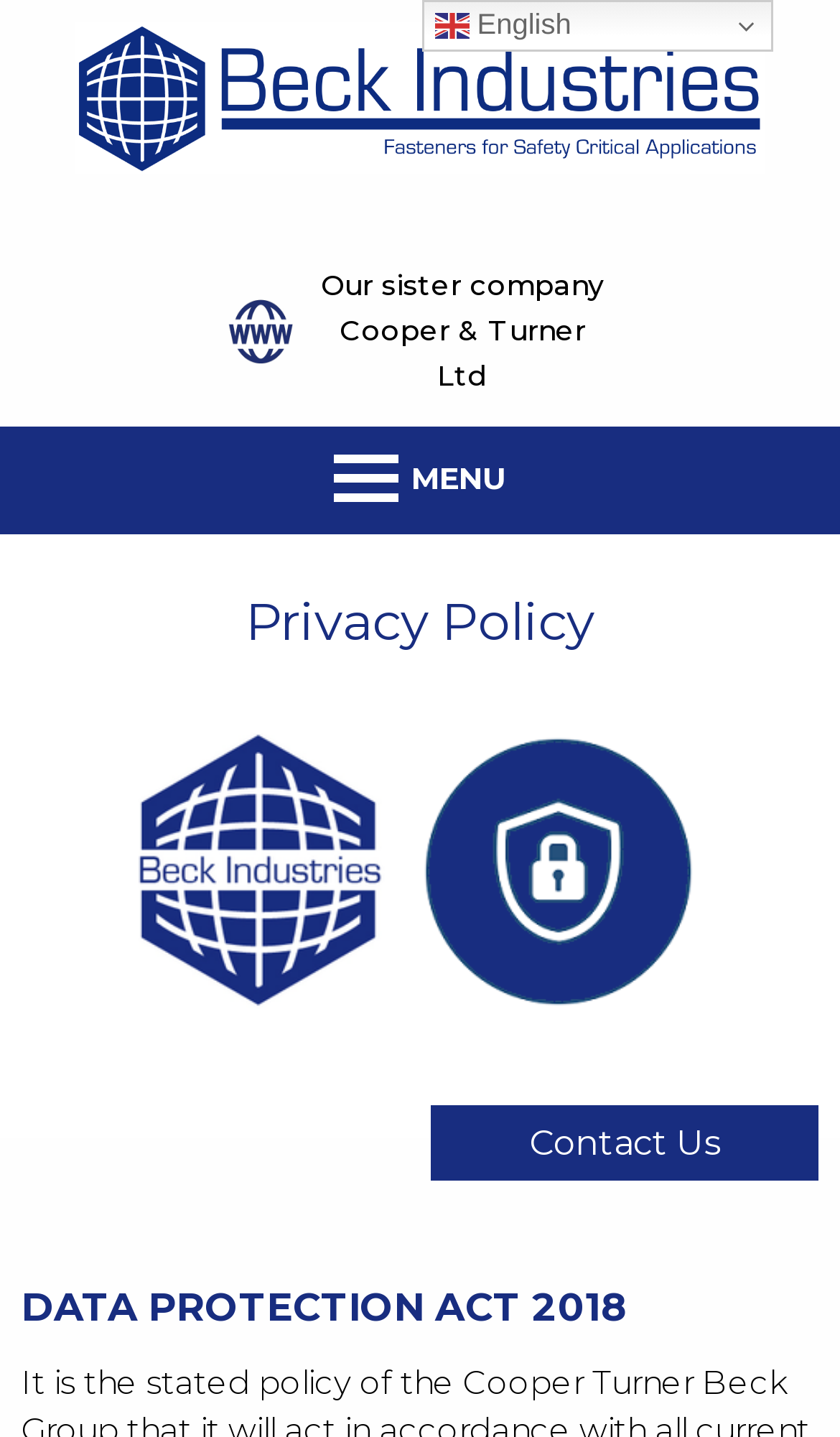What is the name of the company?
Utilize the information in the image to give a detailed answer to the question.

The name of the company can be found by looking at the top-left corner of the webpage, where there is a link with an image that says 'Beck Industries'.